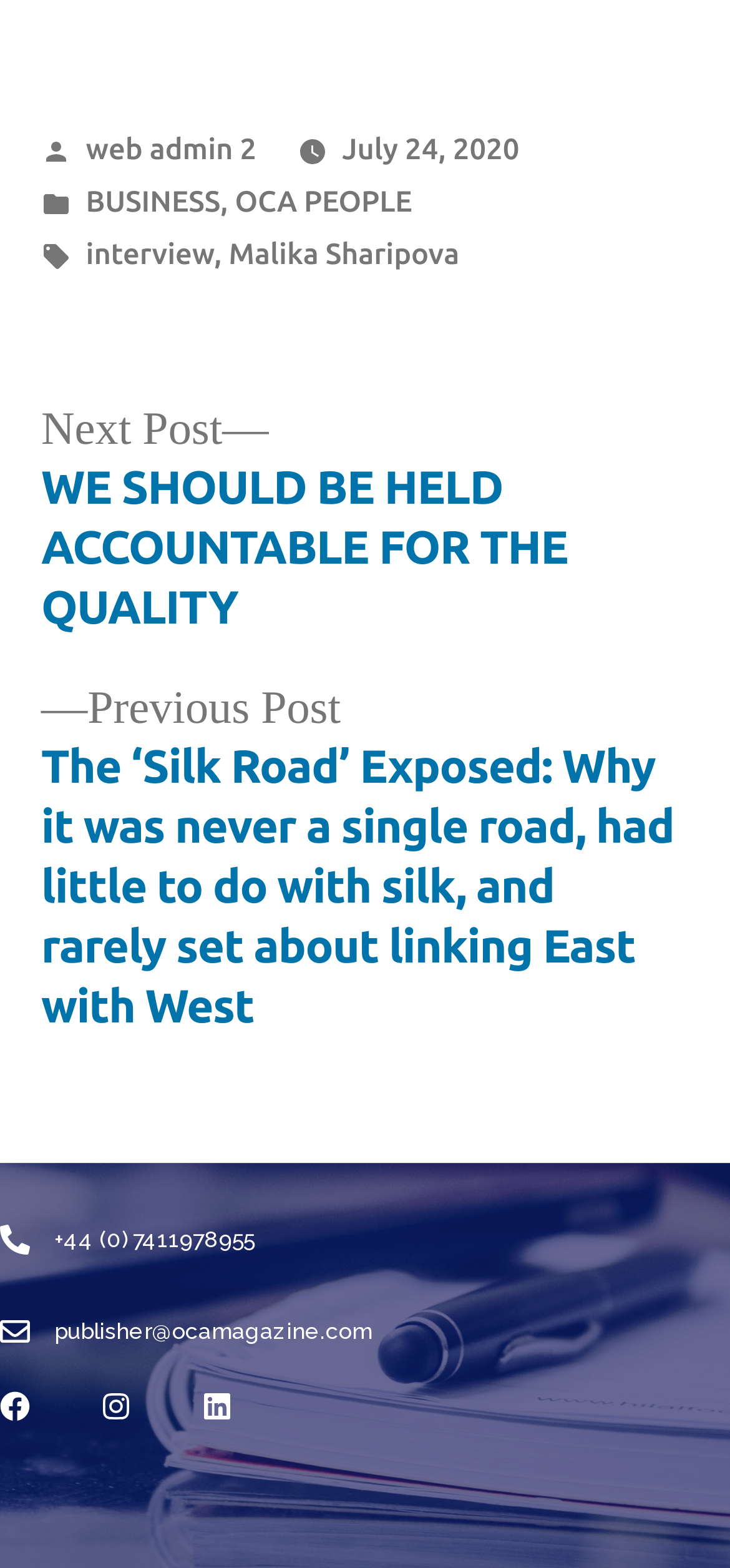Please give the bounding box coordinates of the area that should be clicked to fulfill the following instruction: "go to web admin 2". The coordinates should be in the format of four float numbers from 0 to 1, i.e., [left, top, right, bottom].

[0.117, 0.084, 0.351, 0.105]